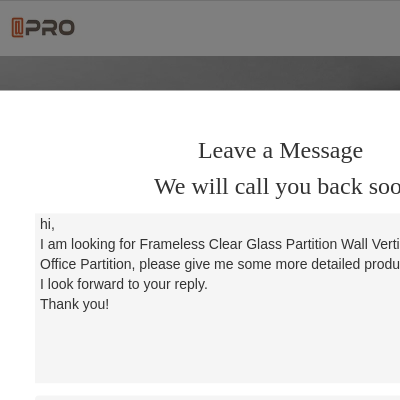Reply to the question with a single word or phrase:
What reassurance is given to users?

We will call you back soon!